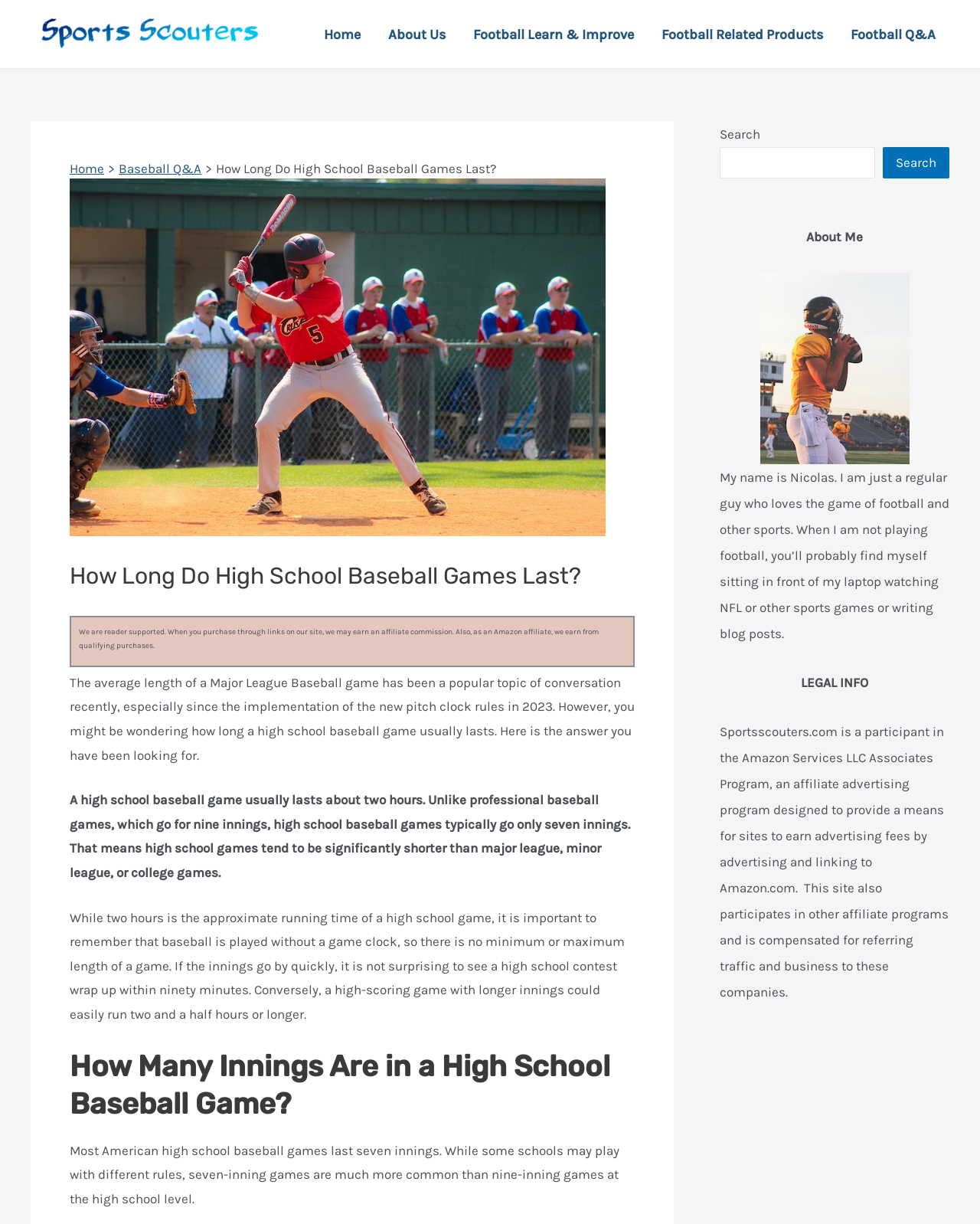What is the name of the website?
Based on the image, answer the question with a single word or brief phrase.

Sports Scouters